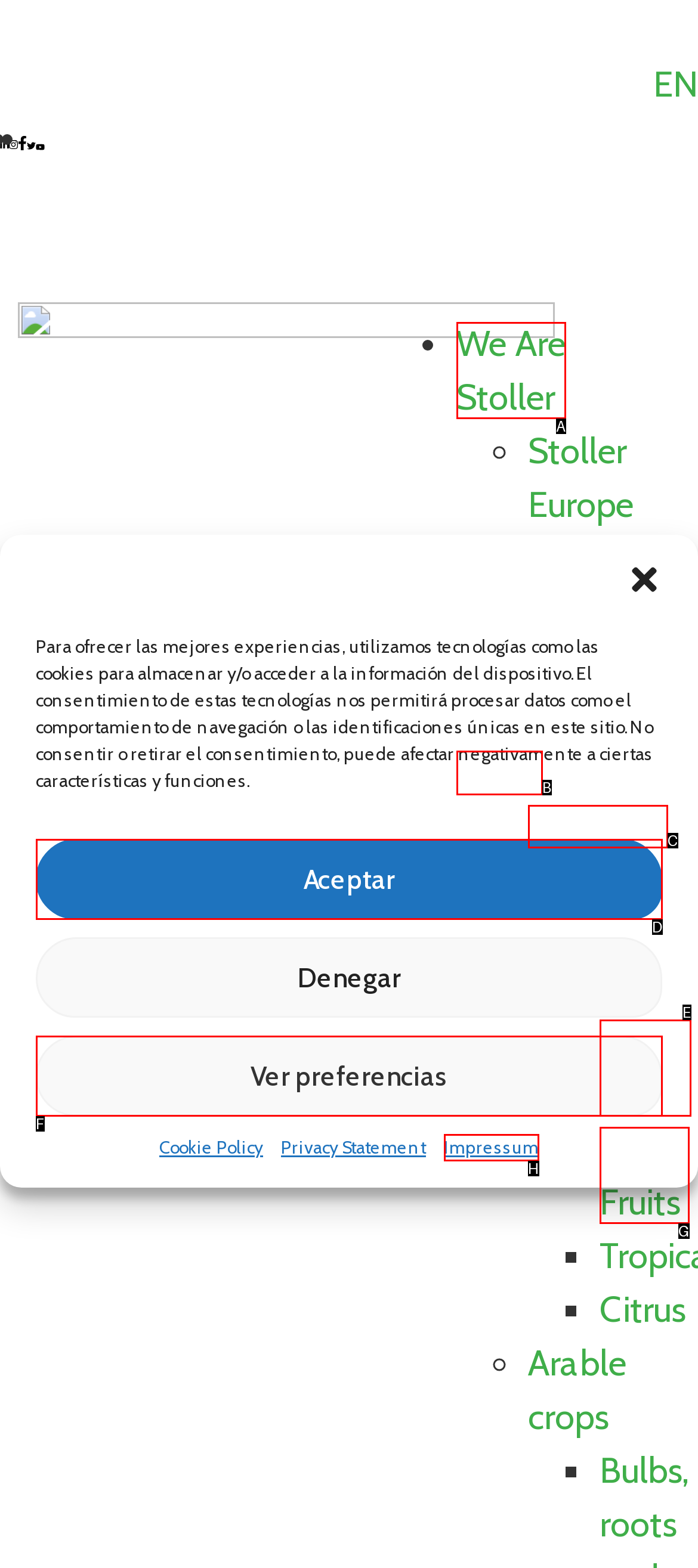Identify which HTML element should be clicked to fulfill this instruction: Explore Crops Reply with the correct option's letter.

B